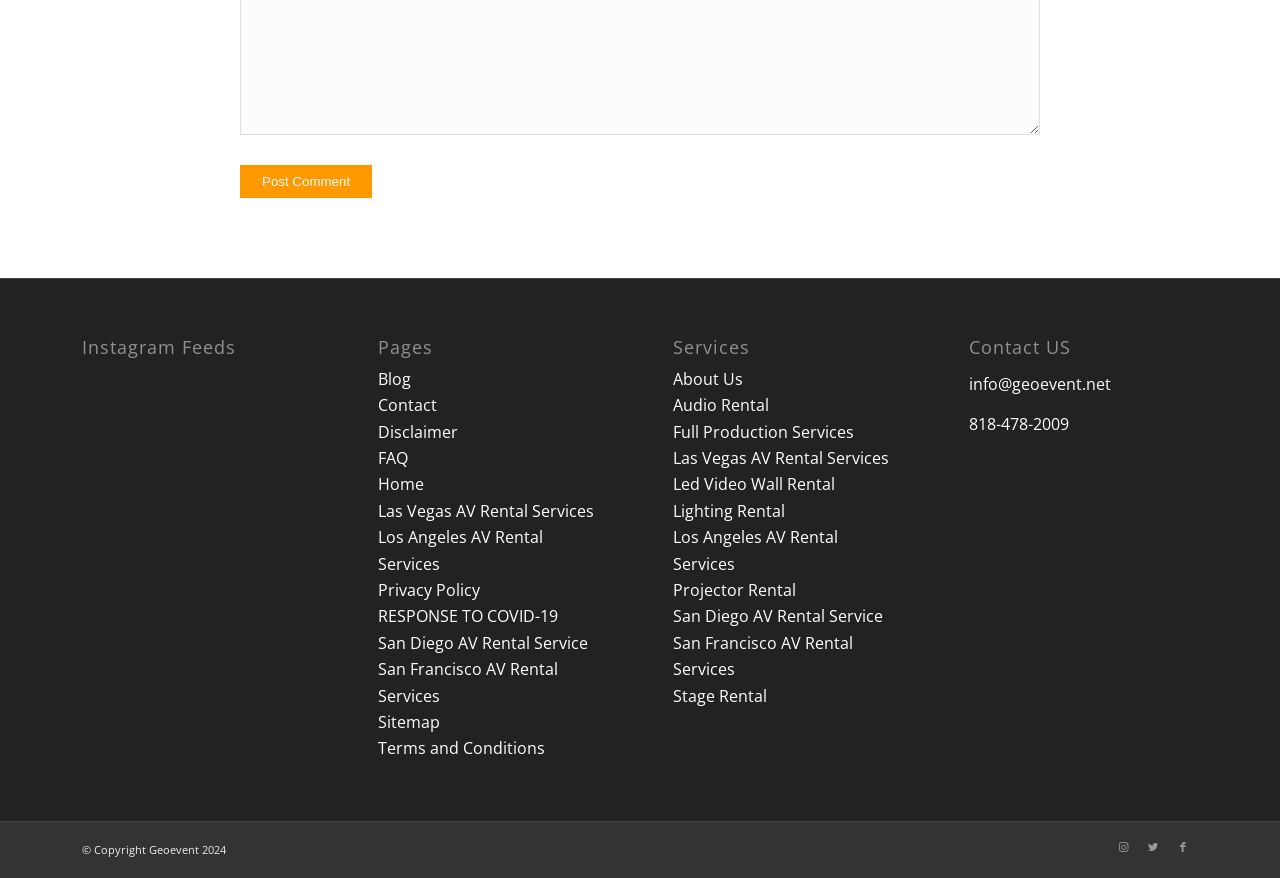How can I contact the company?
Provide a detailed answer to the question using information from the image.

I found the answer by looking at the 'Contact US' section, which provides an email address and a phone number.